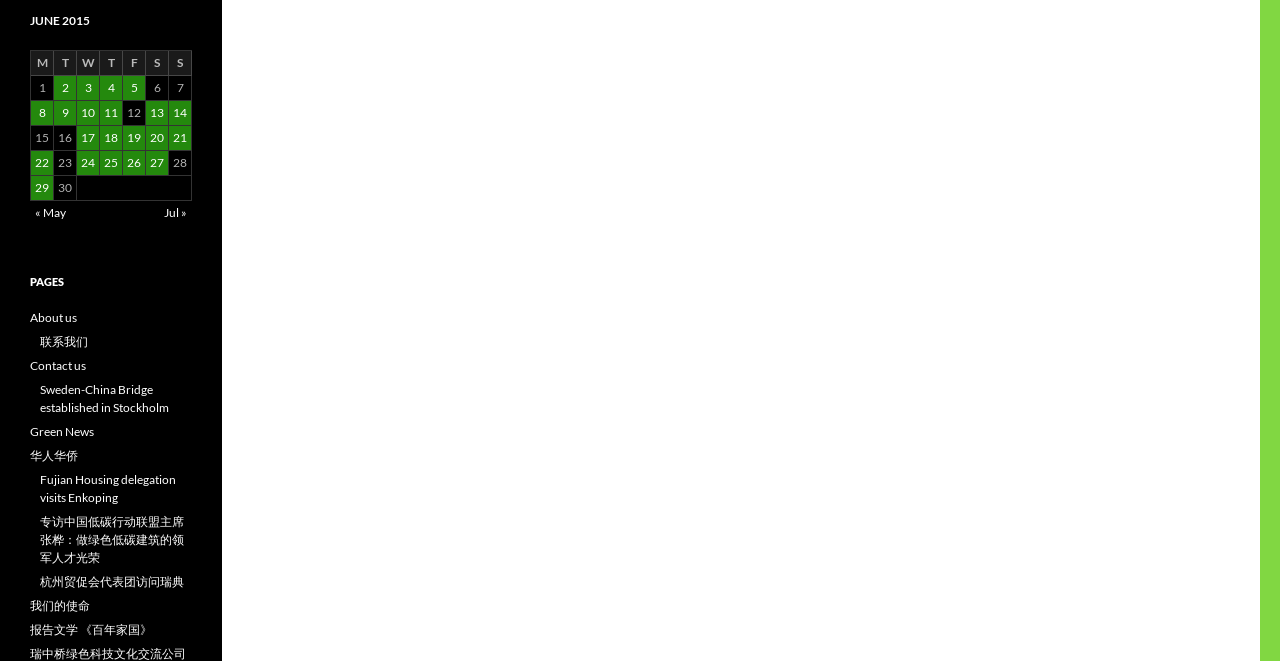Identify the bounding box of the HTML element described here: "Fujian Housing delegation visits Enkoping". Provide the coordinates as four float numbers between 0 and 1: [left, top, right, bottom].

[0.031, 0.713, 0.138, 0.763]